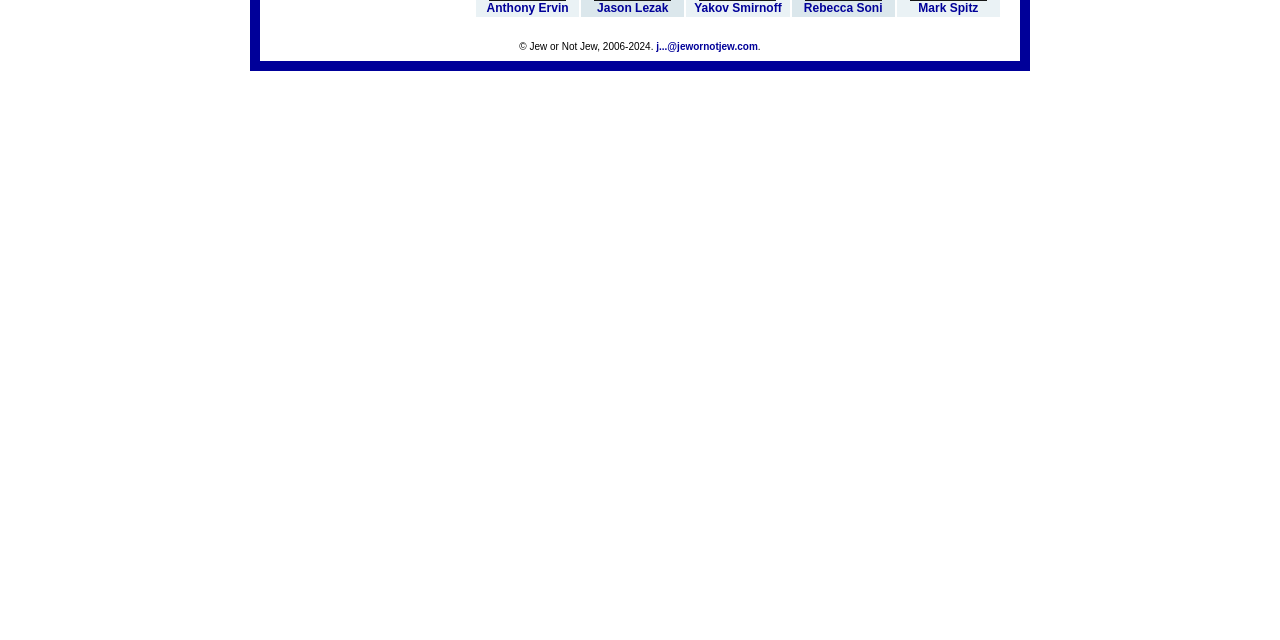Locate the bounding box of the user interface element based on this description: "j...@jewornotjew.com".

[0.513, 0.063, 0.592, 0.08]